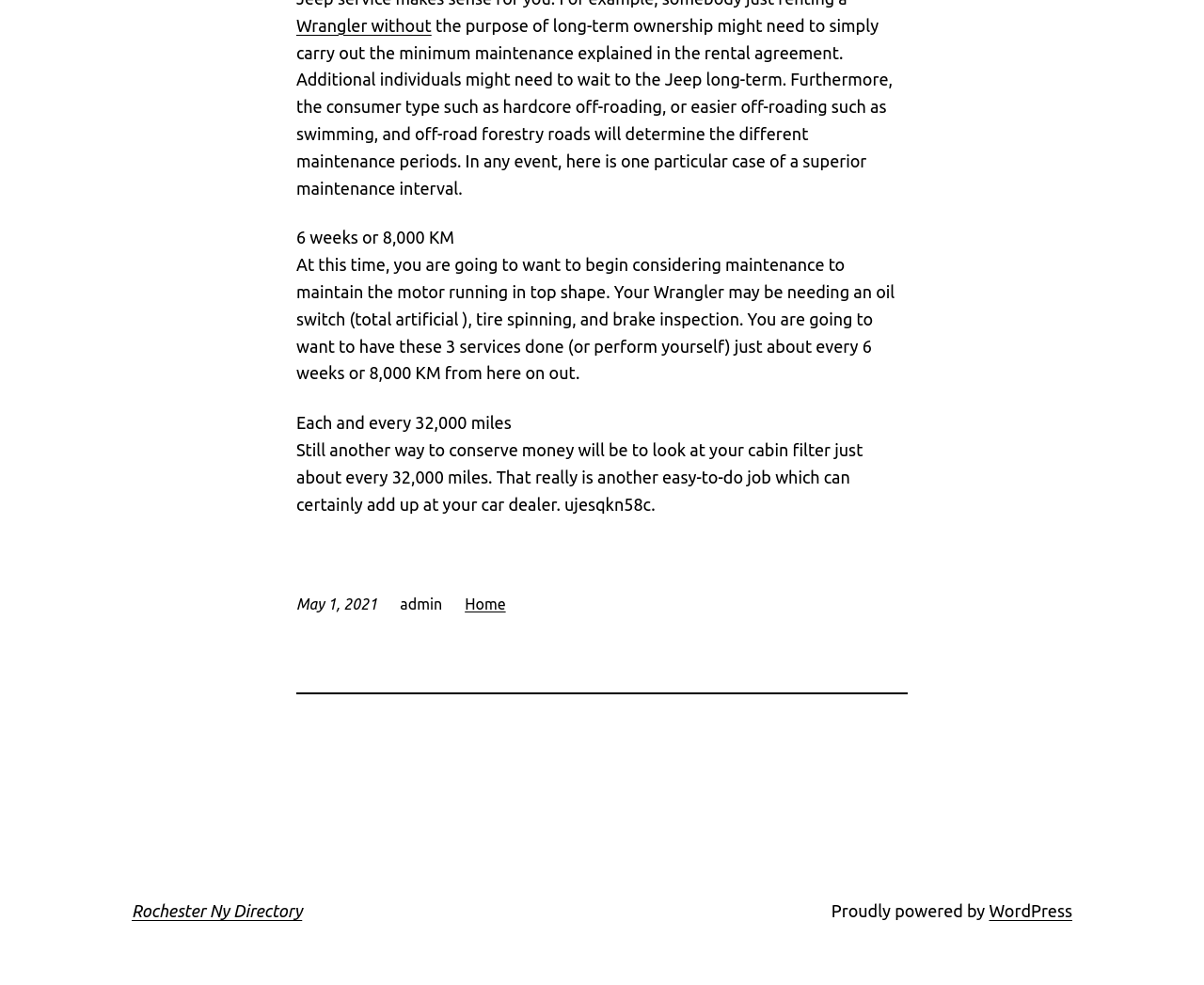Identify the bounding box for the UI element described as: "WordPress". Ensure the coordinates are four float numbers between 0 and 1, formatted as [left, top, right, bottom].

[0.821, 0.915, 0.891, 0.934]